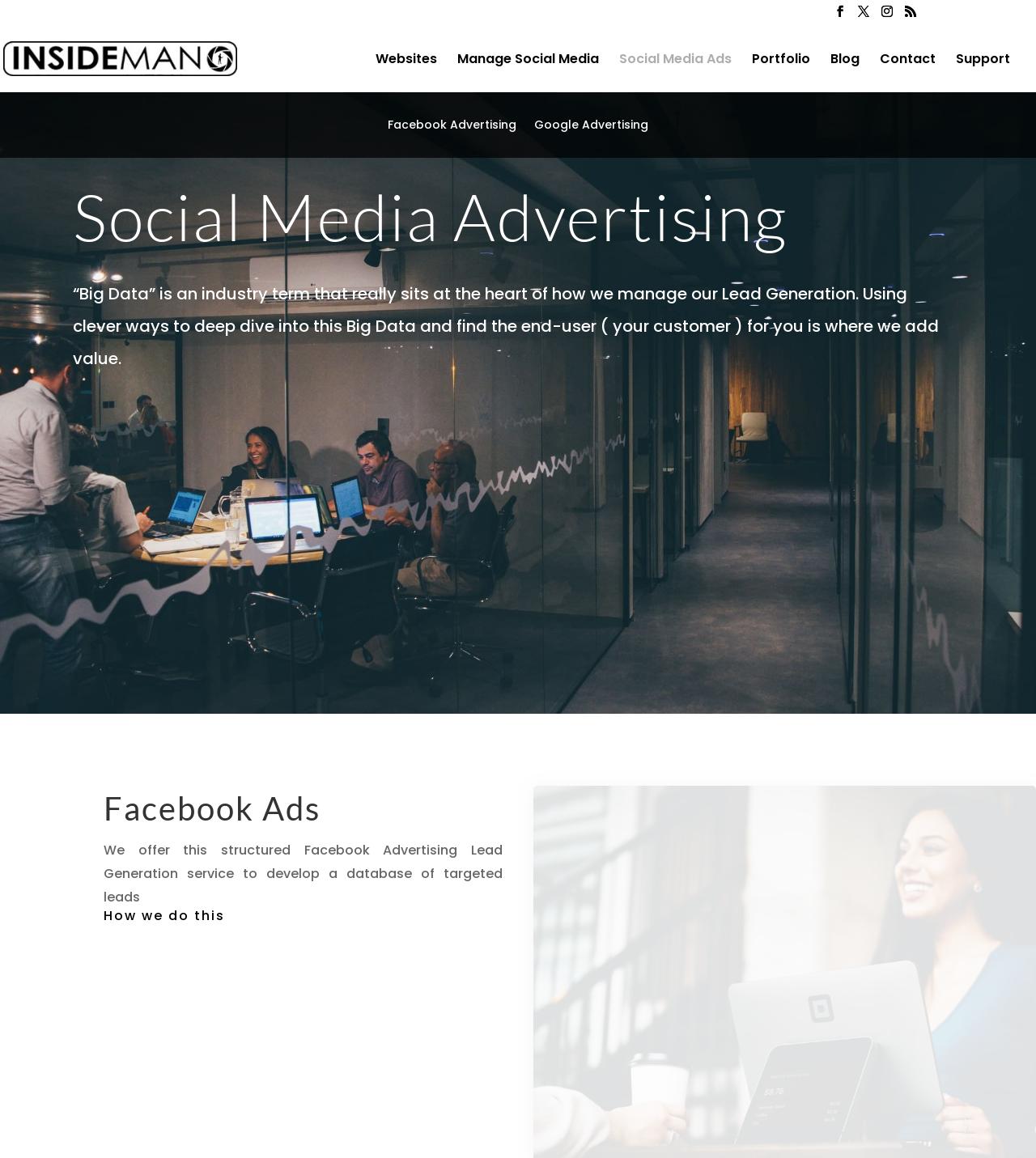Provide the bounding box coordinates of the section that needs to be clicked to accomplish the following instruction: "Go to Manage Social Media."

[0.441, 0.046, 0.578, 0.079]